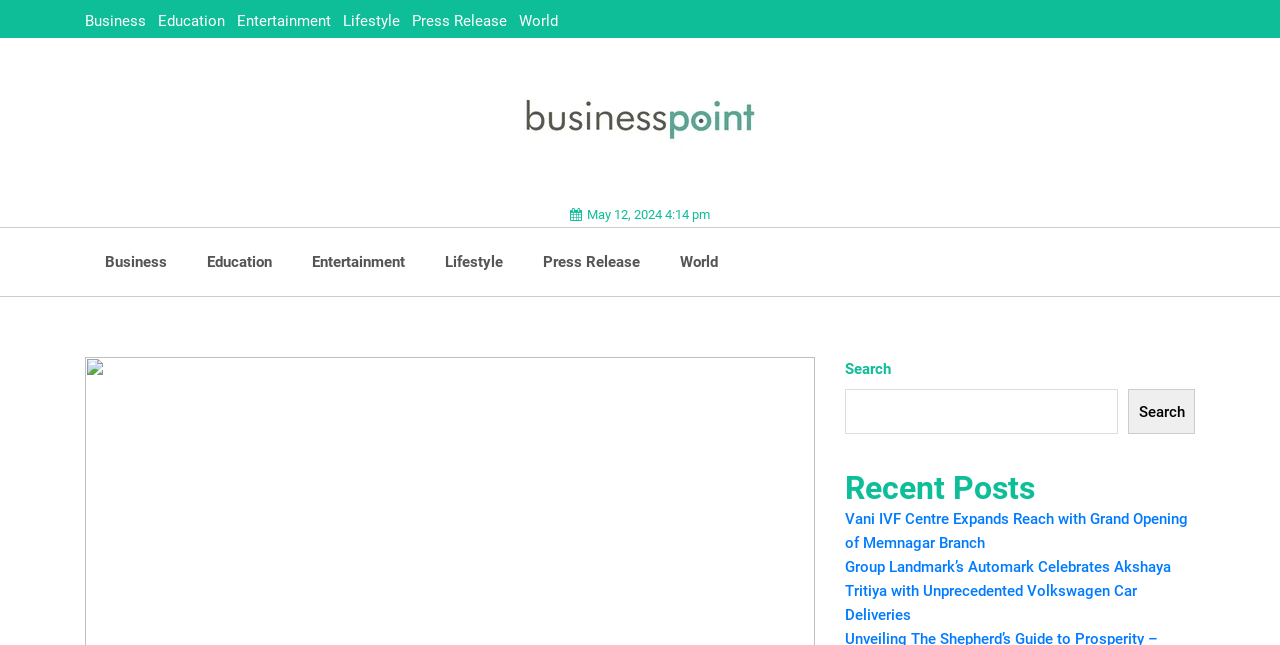What is the purpose of the search box?
Using the image as a reference, answer with just one word or a short phrase.

To search the website